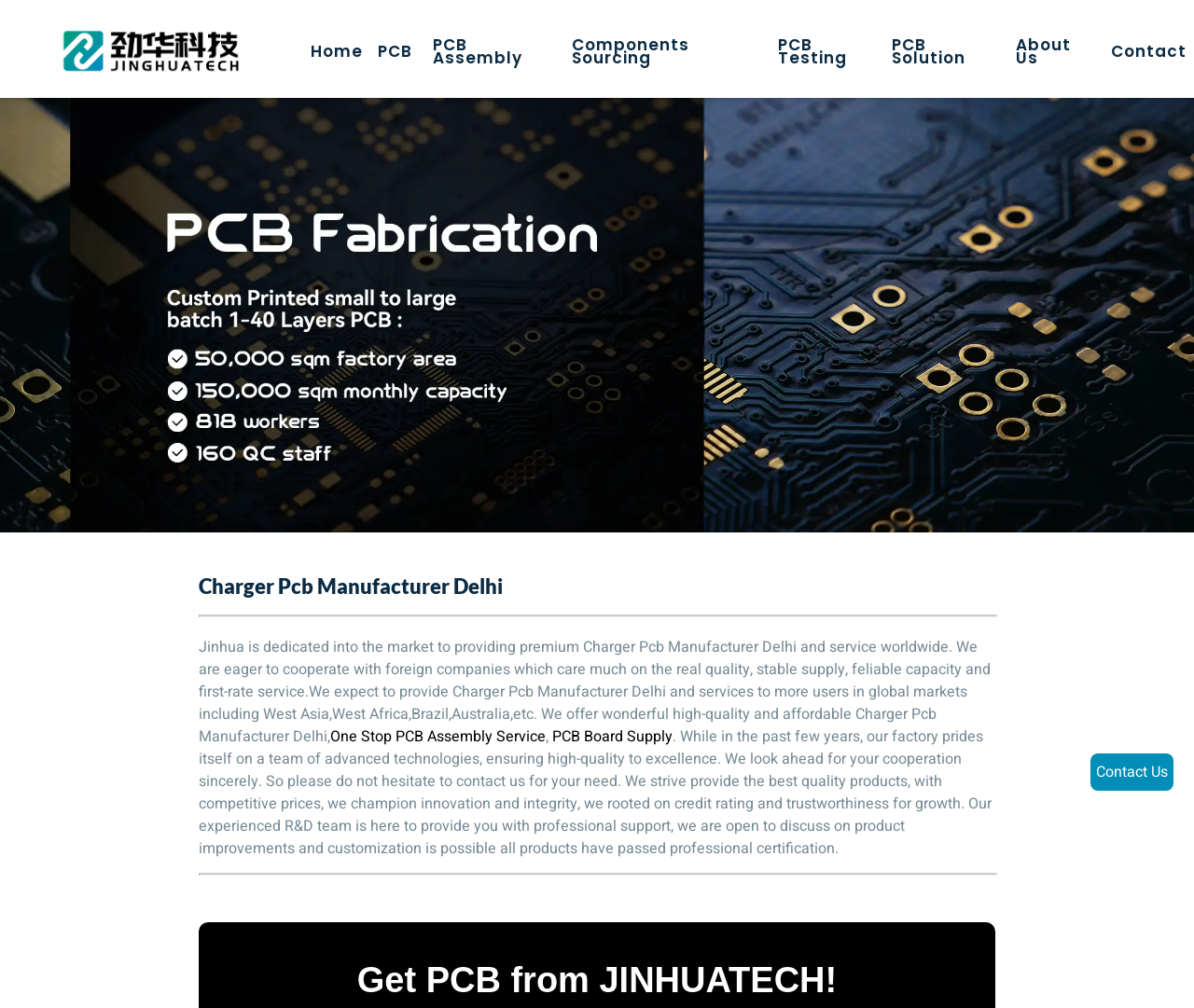Pinpoint the bounding box coordinates of the area that must be clicked to complete this instruction: "Click on Home".

[0.254, 0.033, 0.311, 0.07]